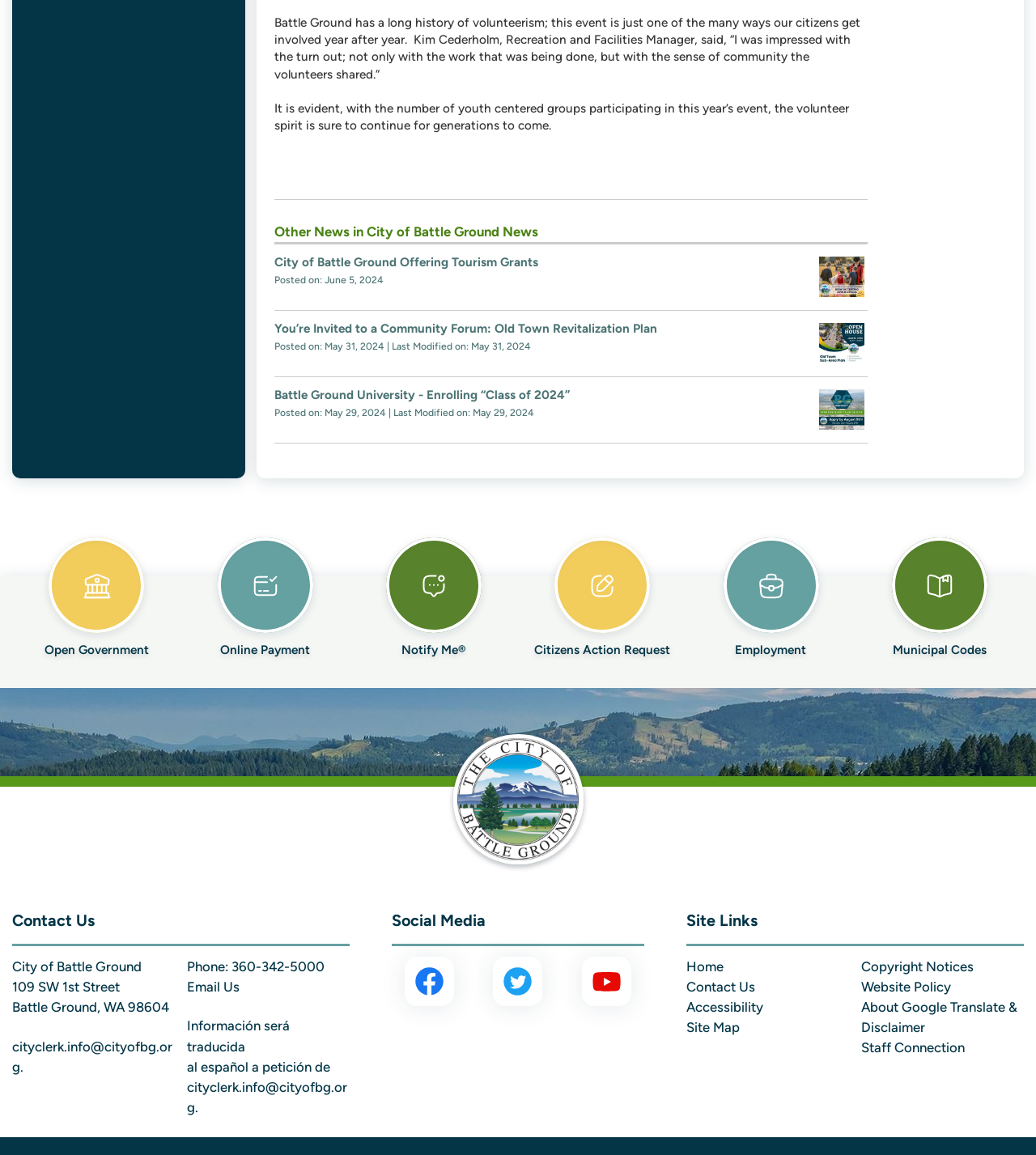Please determine the bounding box coordinates of the element to click on in order to accomplish the following task: "Check Site Links". Ensure the coordinates are four float numbers ranging from 0 to 1, i.e., [left, top, right, bottom].

[0.663, 0.789, 0.731, 0.805]